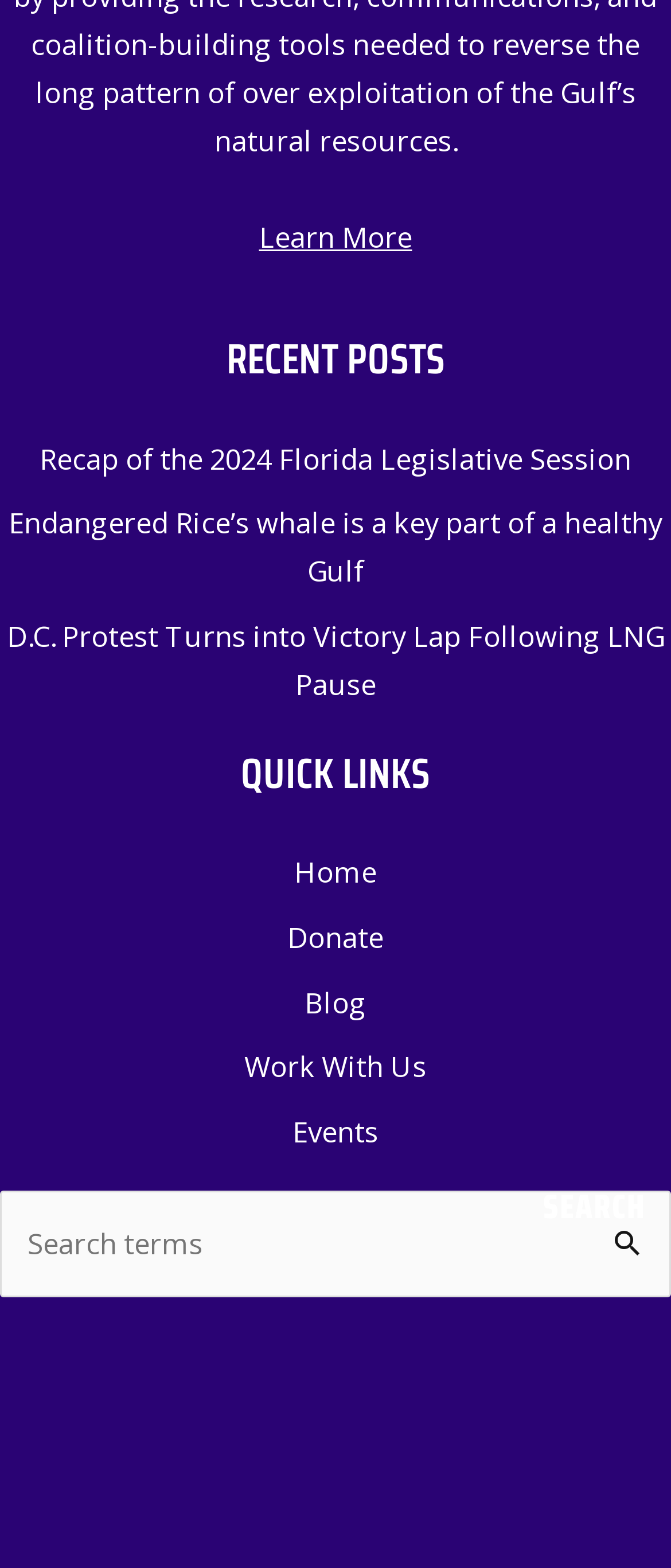Show the bounding box coordinates for the element that needs to be clicked to execute the following instruction: "Read the recent post about the 2024 Florida Legislative Session". Provide the coordinates in the form of four float numbers between 0 and 1, i.e., [left, top, right, bottom].

[0.059, 0.279, 0.941, 0.305]